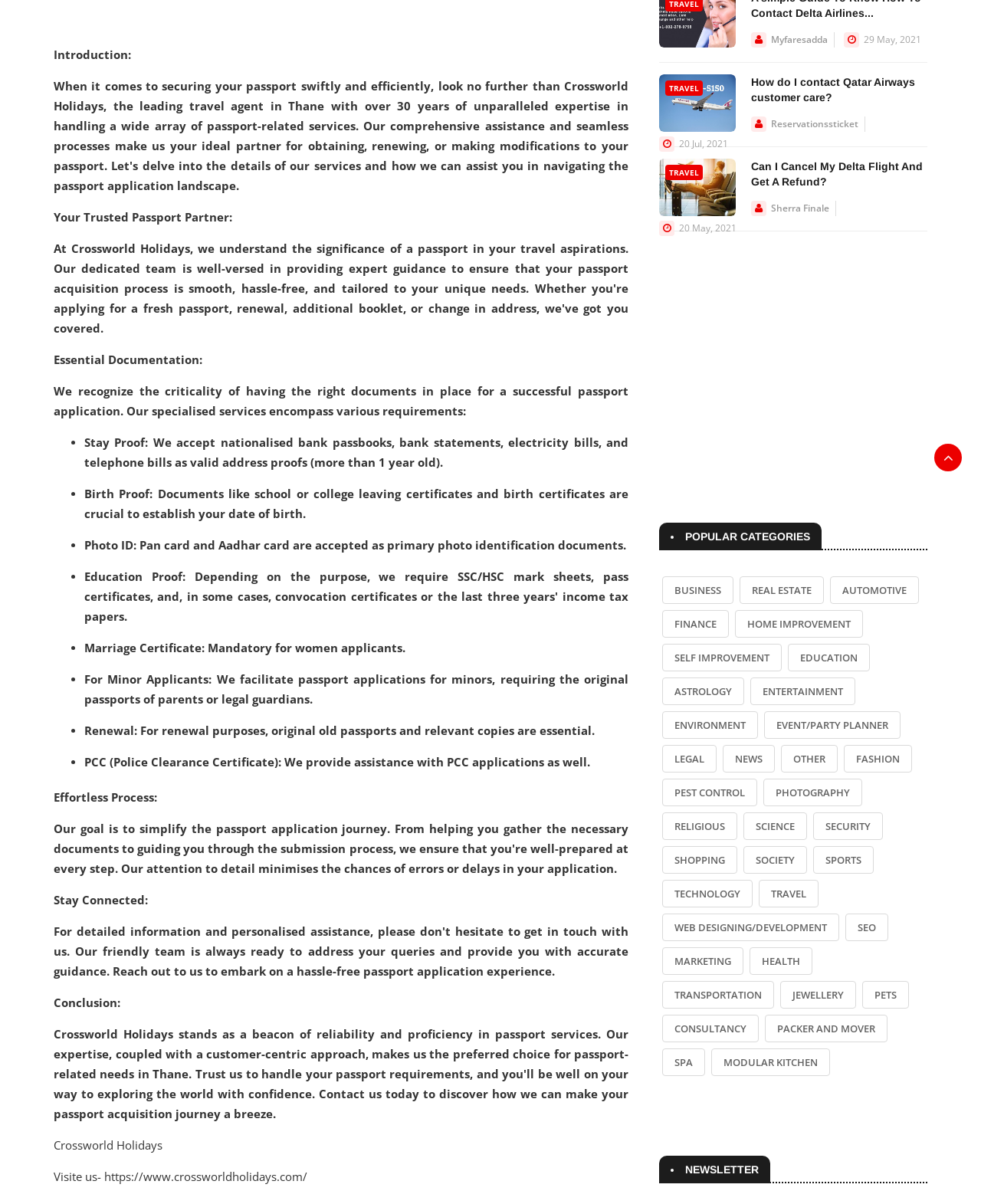Based on the element description aria-label="Advertisement" name="aswift_2" title="Advertisement", identify the bounding box coordinates for the UI element. The coordinates should be in the format (top-left x, top-left y, bottom-right x, bottom-right y) and within the 0 to 1 range.

[0.672, 0.224, 0.945, 0.402]